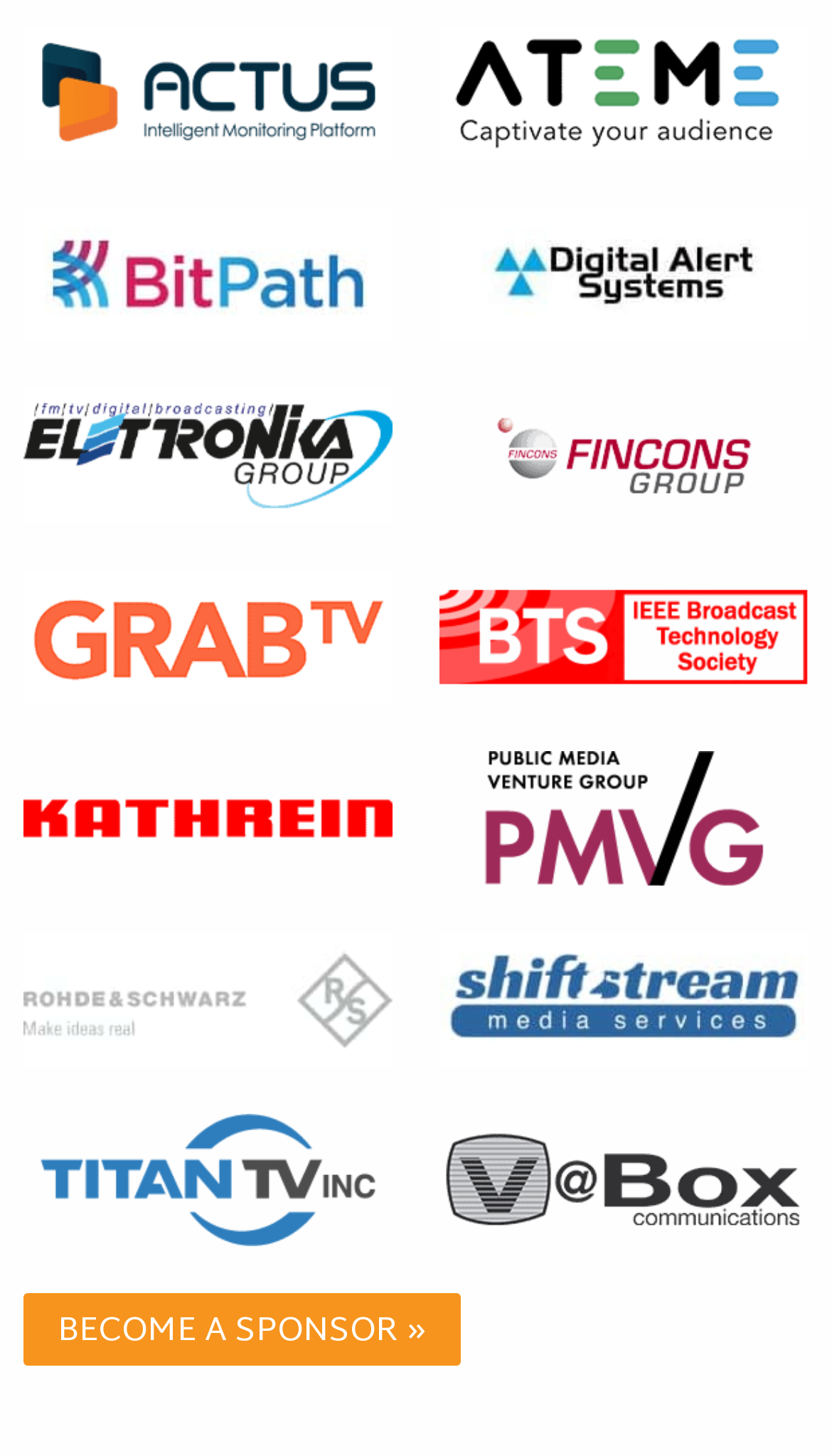What is the last company listed?
Please provide a single word or phrase answer based on the image.

VBox Communications